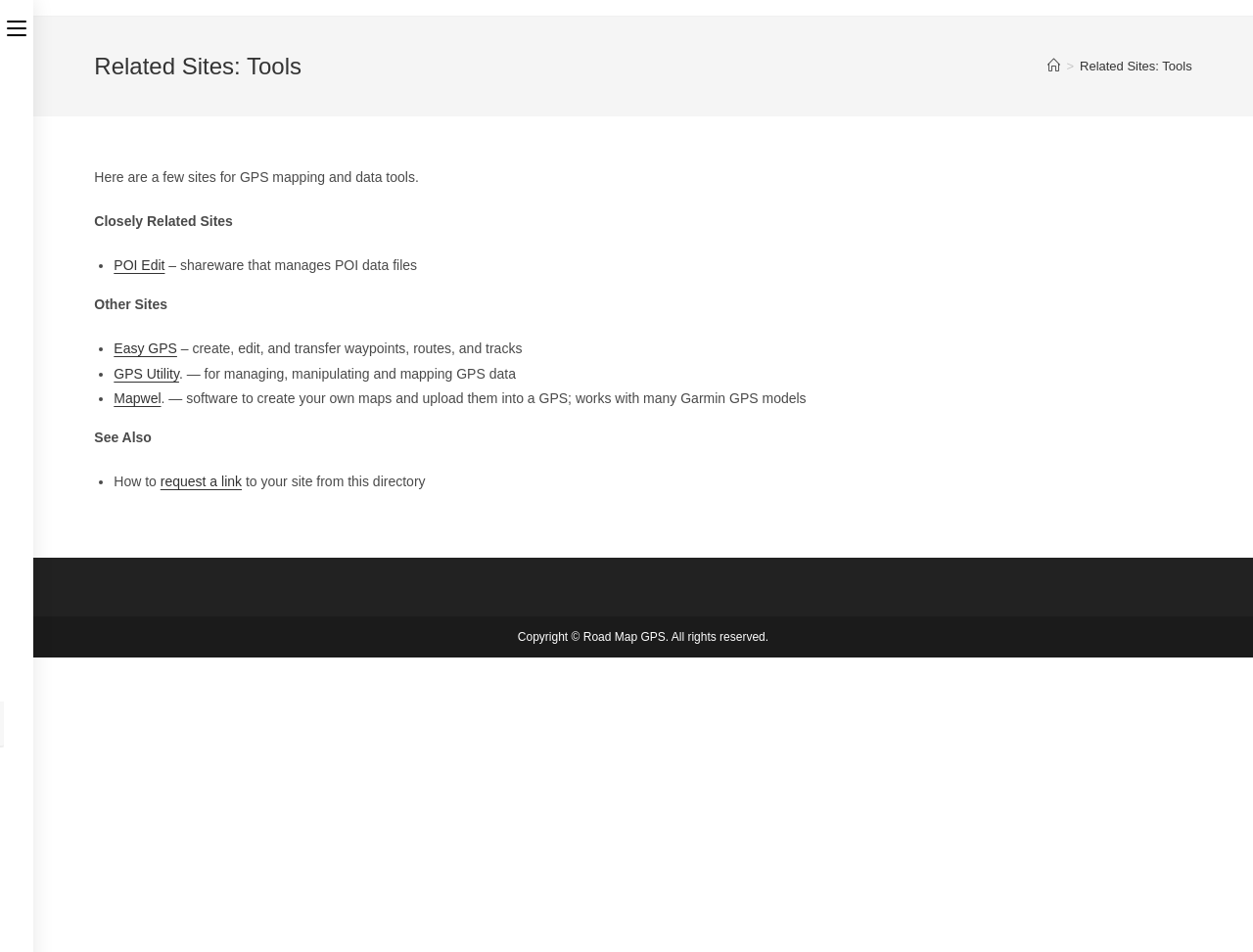Reply to the question with a single word or phrase:
What is the name of the website that provides GPS mapping and data tools?

Road Map GPS